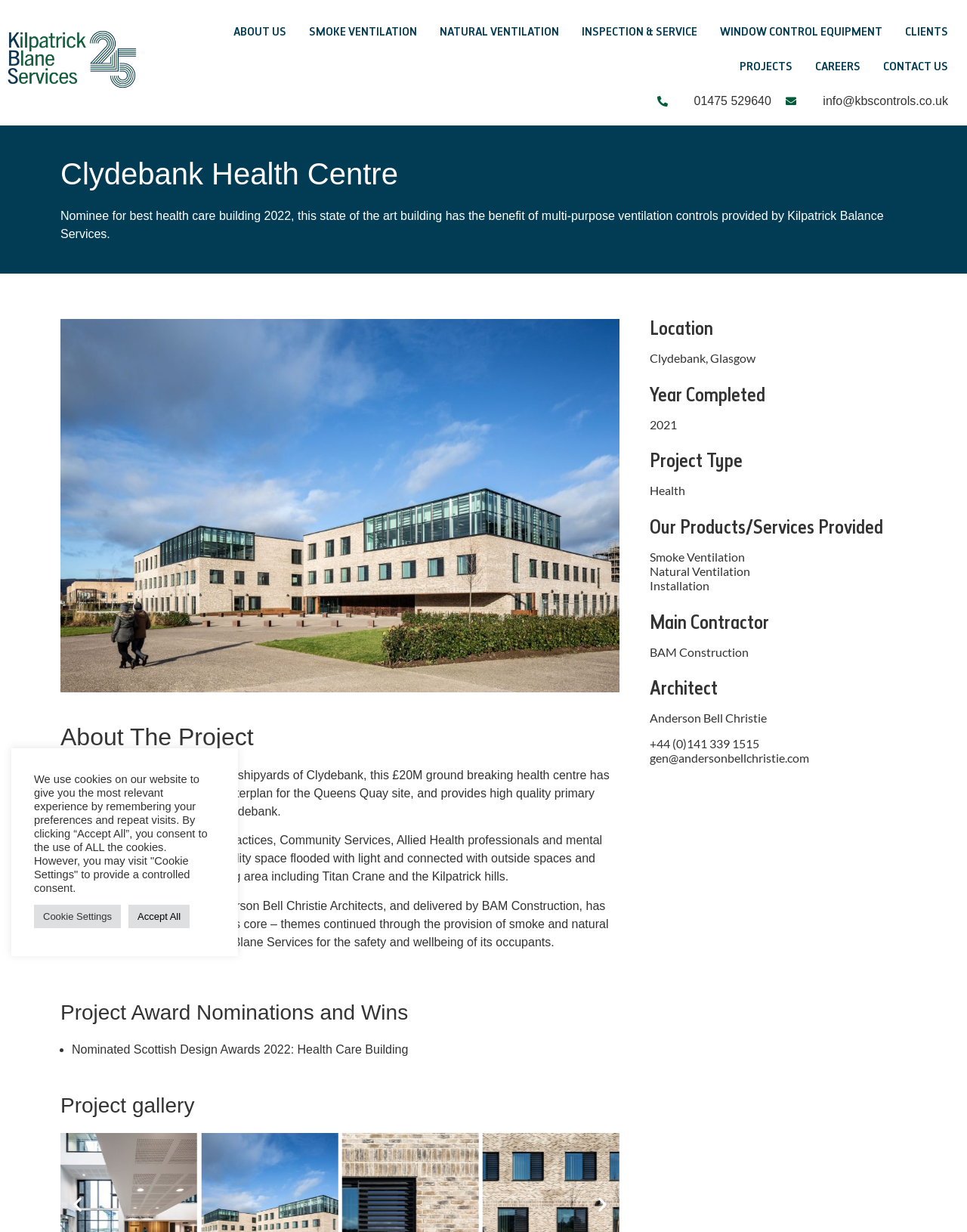Generate a thorough description of the webpage.

This webpage is about the Clydebank Health Centre, a state-of-the-art building that has been nominated for the best healthcare building in 2022. The building features multi-purpose ventilation controls provided by Kilpatrick Balance Services.

At the top of the page, there is a navigation menu with links to various sections, including "About Us", "Smoke Ventilation", "Natural Ventilation", "Inspection & Service", "Window Control Equipment", "Clients", "Projects", "Careers", and "Contact Us". Below the navigation menu, there is a heading that reads "Clydebank Health Centre" followed by a brief description of the building.

The main content of the page is divided into several sections. The first section is about the project, which provides an overview of the health centre, its location, and its features. There are three paragraphs of text that describe the building's design, its facilities, and its focus on quality, health, and wellbeing.

Below the project overview, there is a section on project award nominations and wins, which lists the Scottish Design Awards 2022 nomination for Health Care Building. Next to this section is a project gallery with navigation buttons to view previous and next slides.

Further down the page, there are sections on the project's location, year completed, project type, and the products and services provided by Kilpatrick Balance Services, including smoke ventilation, natural ventilation, and installation. There are also sections on the main contractor, BAM Construction, and the architect, Anderson Bell Christie.

At the bottom of the page, there is a notice about the use of cookies on the website, with options to accept all cookies or visit the cookie settings.